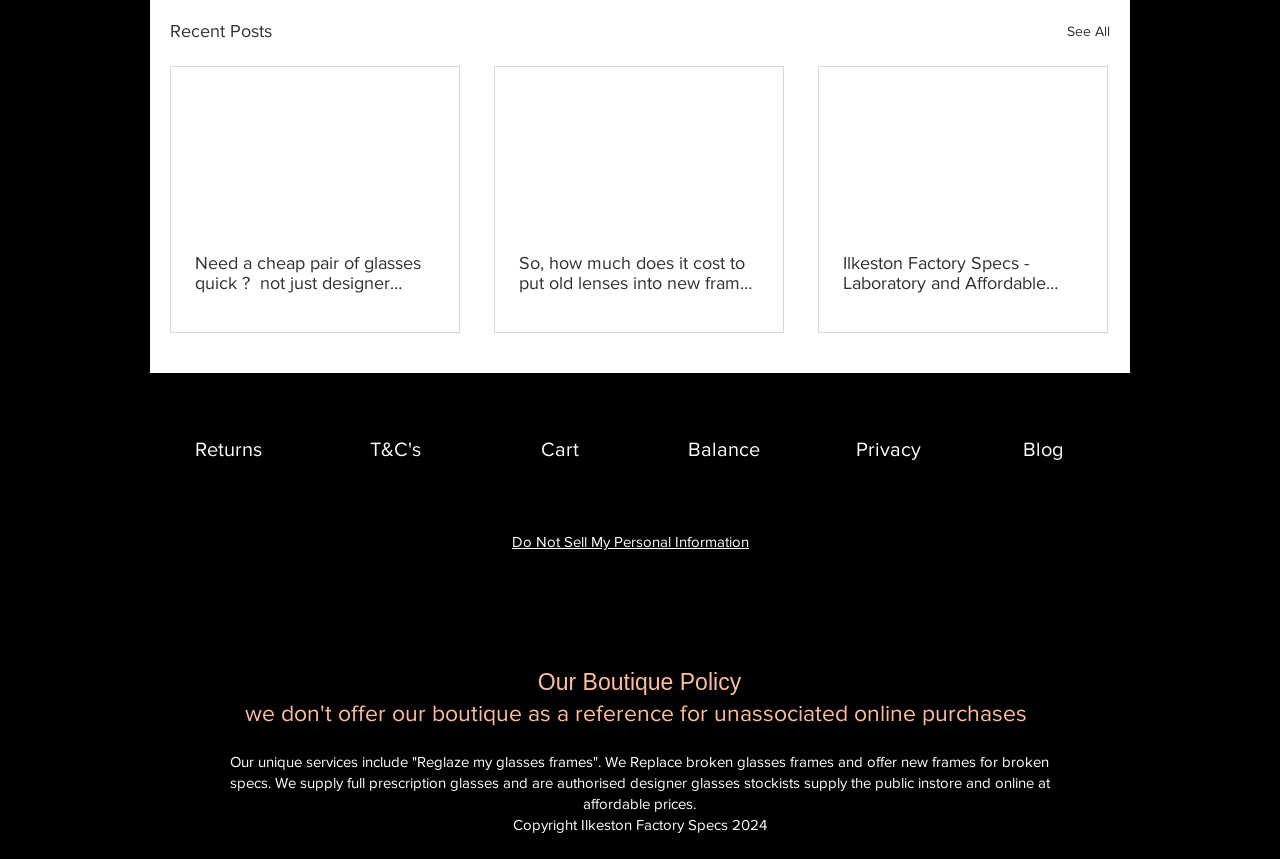Determine the bounding box coordinates for the area that should be clicked to carry out the following instruction: "Read blog".

[0.777, 0.488, 0.852, 0.556]